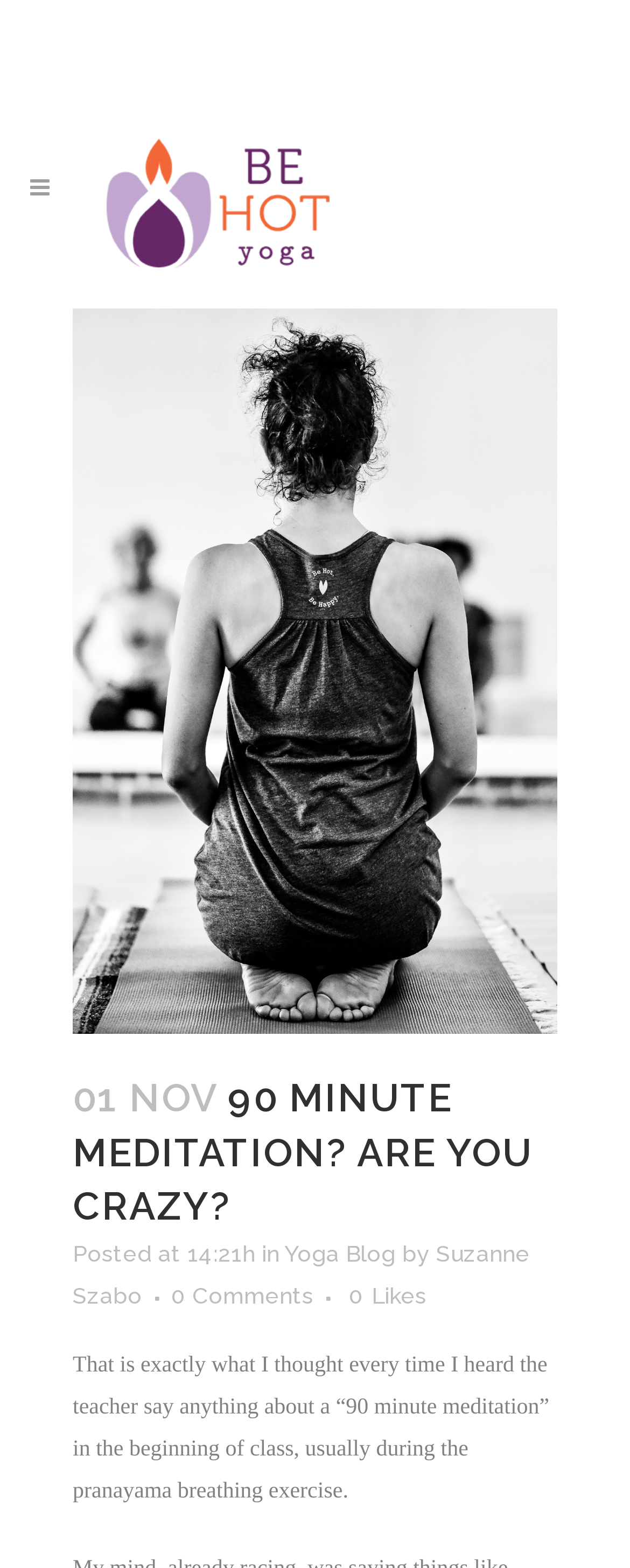From the element description alt="Logo", predict the bounding box coordinates of the UI element. The coordinates must be specified in the format (top-left x, top-left y, bottom-right x, bottom-right y) and should be within the 0 to 1 range.

[0.17, 0.089, 0.522, 0.171]